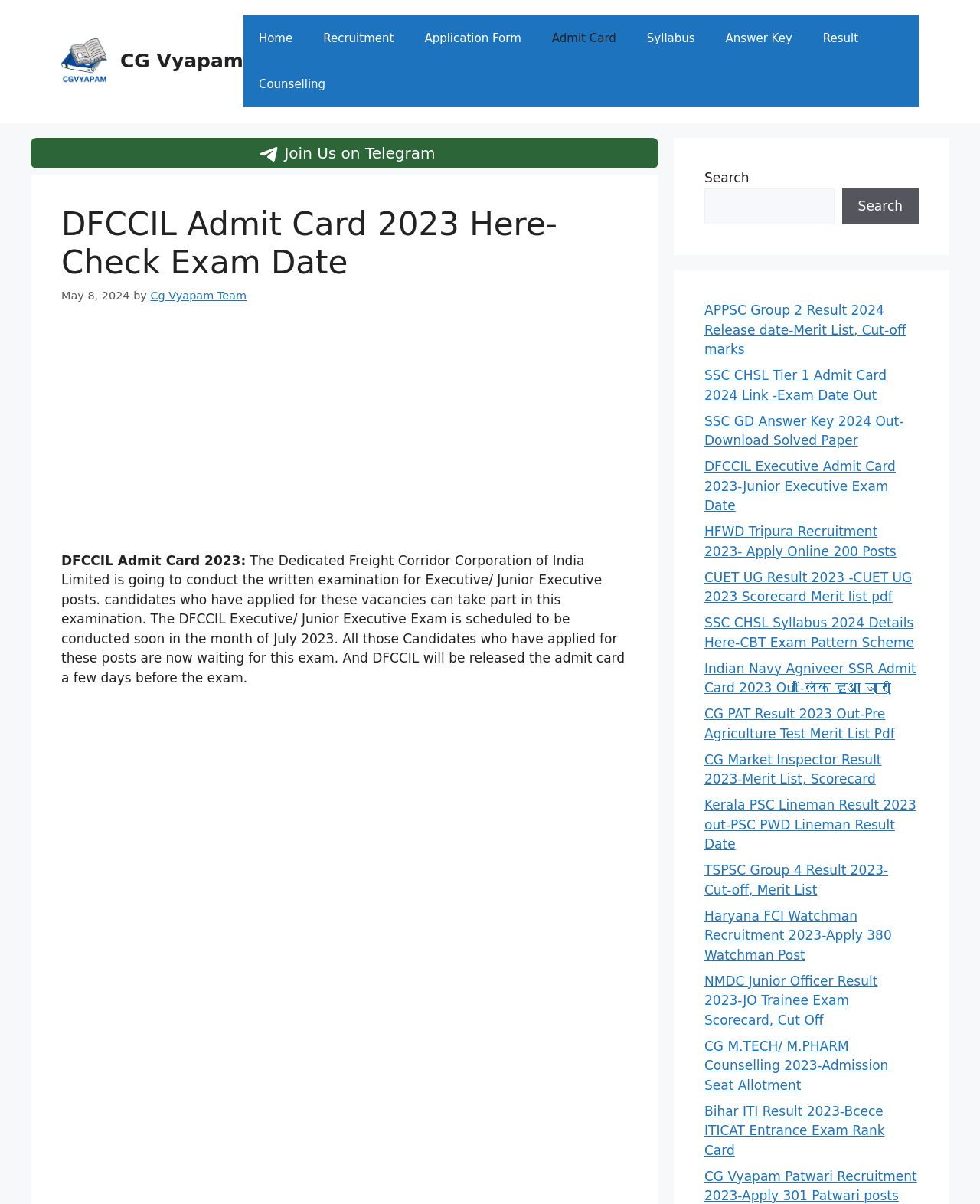How many links are there in the navigation section?
Answer the question with a single word or phrase by looking at the picture.

9